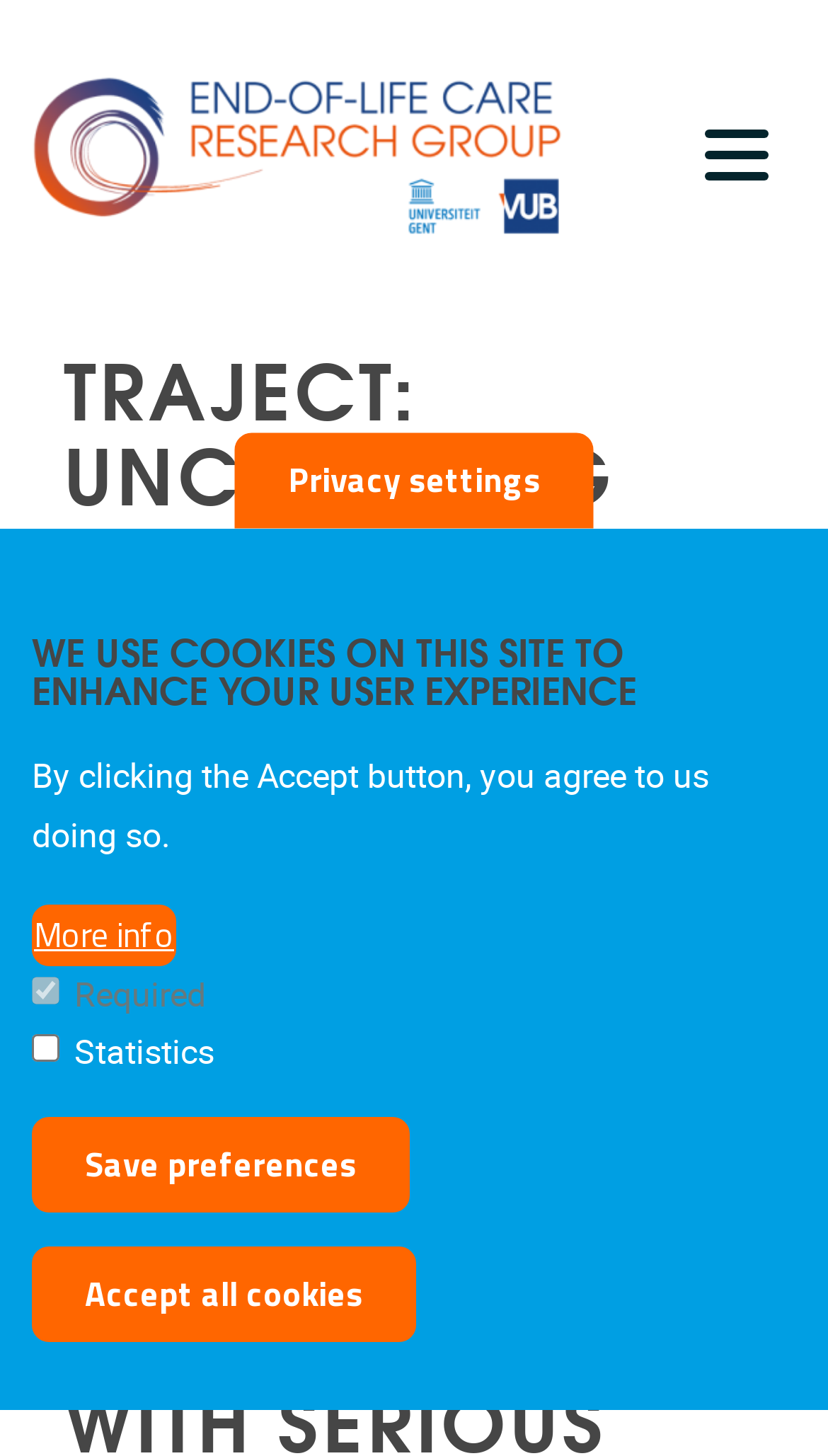Locate the bounding box coordinates of the element to click to perform the following action: 'Save preferences'. The coordinates should be given as four float values between 0 and 1, in the form of [left, top, right, bottom].

[0.038, 0.767, 0.495, 0.832]